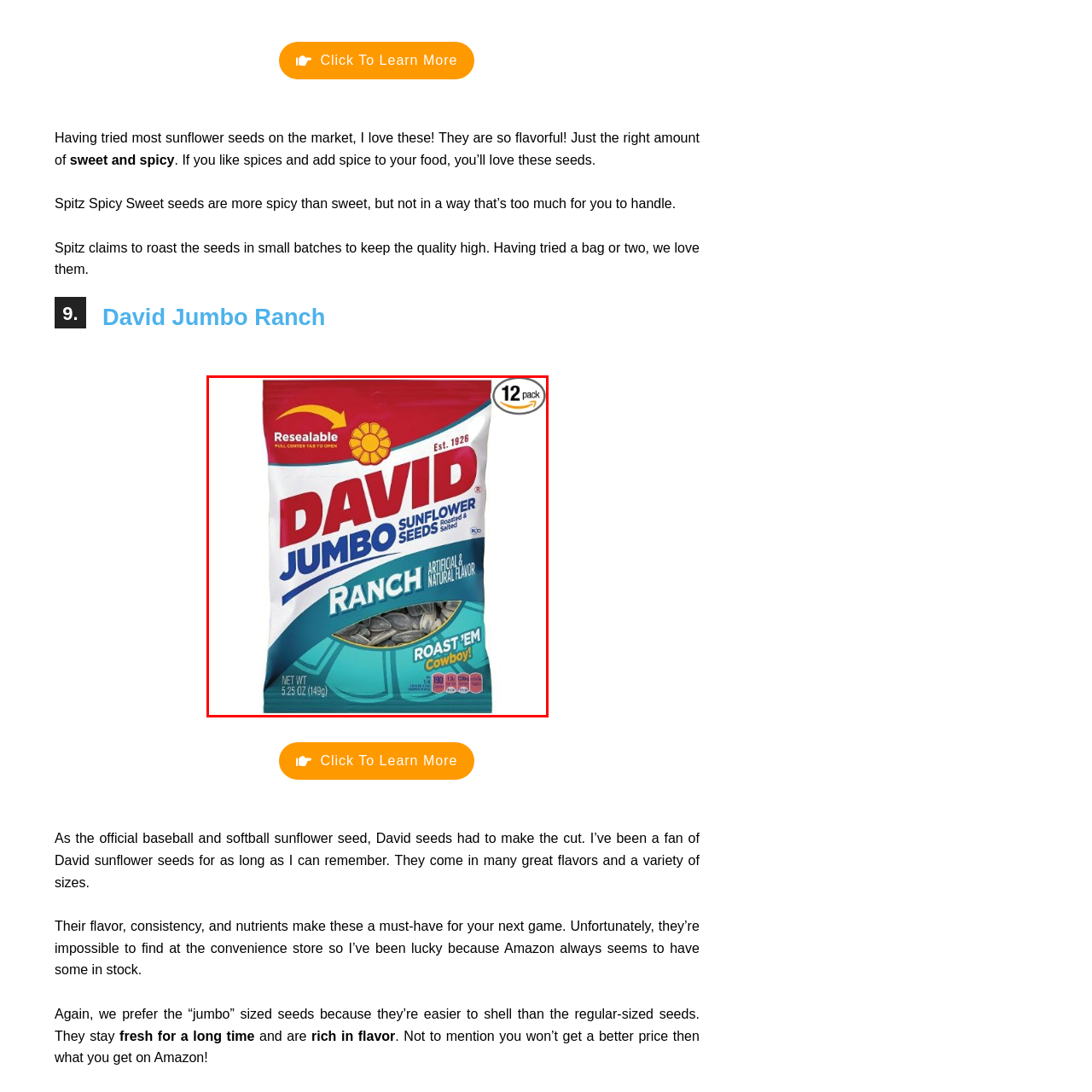How many packs are included in this bulk offering?
Please look at the image marked with a red bounding box and provide a one-word or short-phrase answer based on what you see.

12